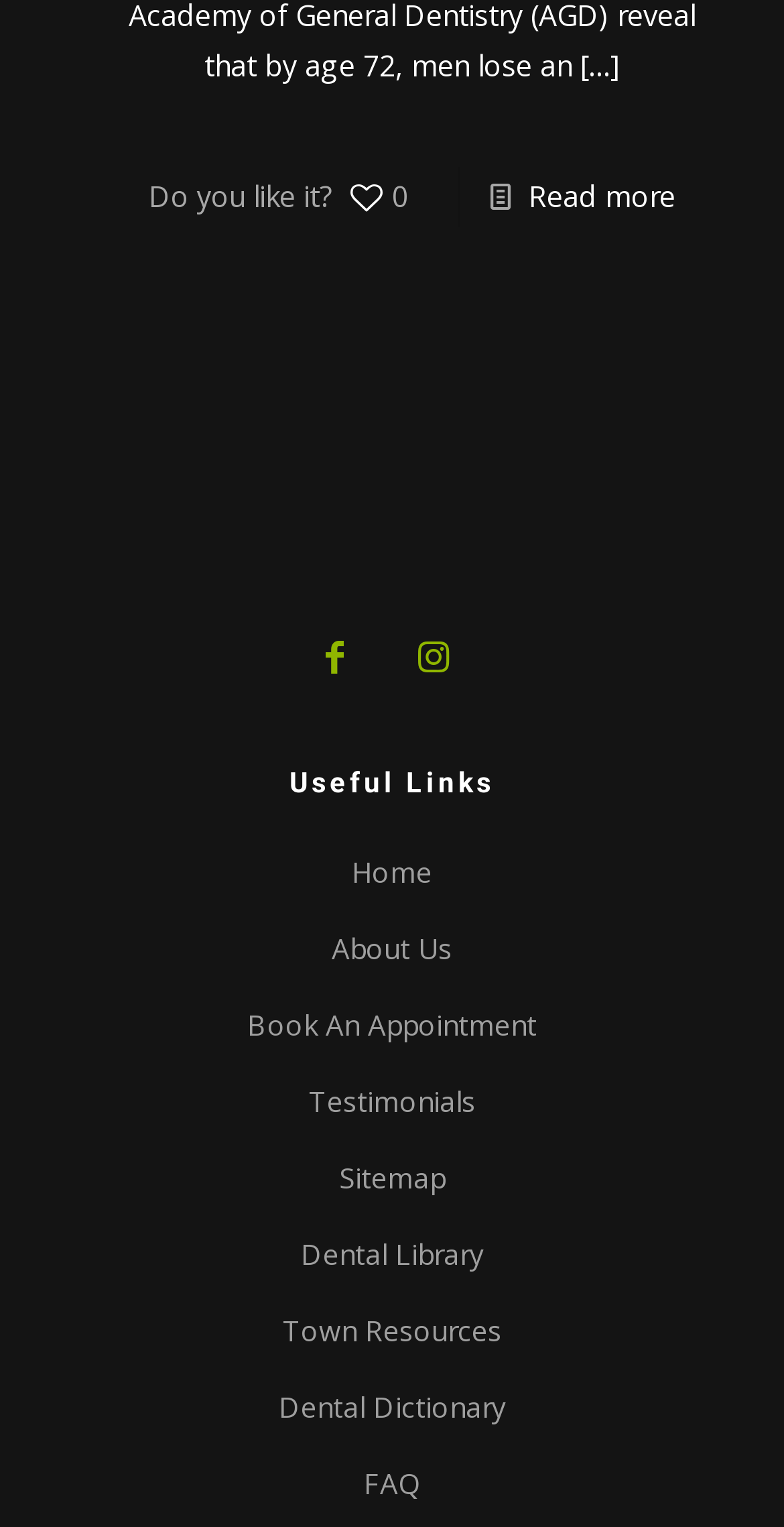What is the purpose of the 'Read more' link?
Refer to the image and respond with a one-word or short-phrase answer.

To read more about something